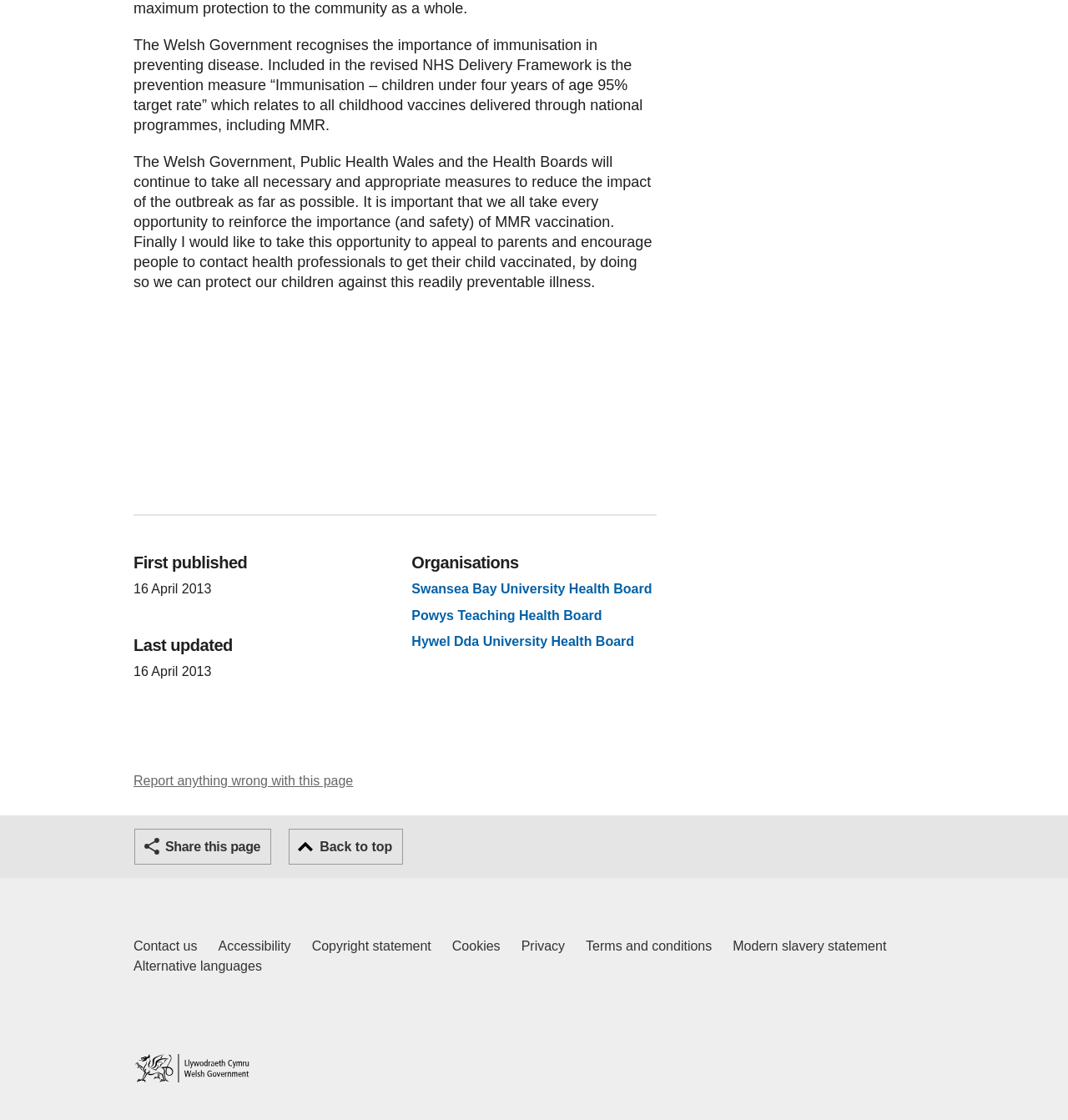Indicate the bounding box coordinates of the element that must be clicked to execute the instruction: "Go to home page". The coordinates should be given as four float numbers between 0 and 1, i.e., [left, top, right, bottom].

[0.125, 0.941, 0.234, 0.966]